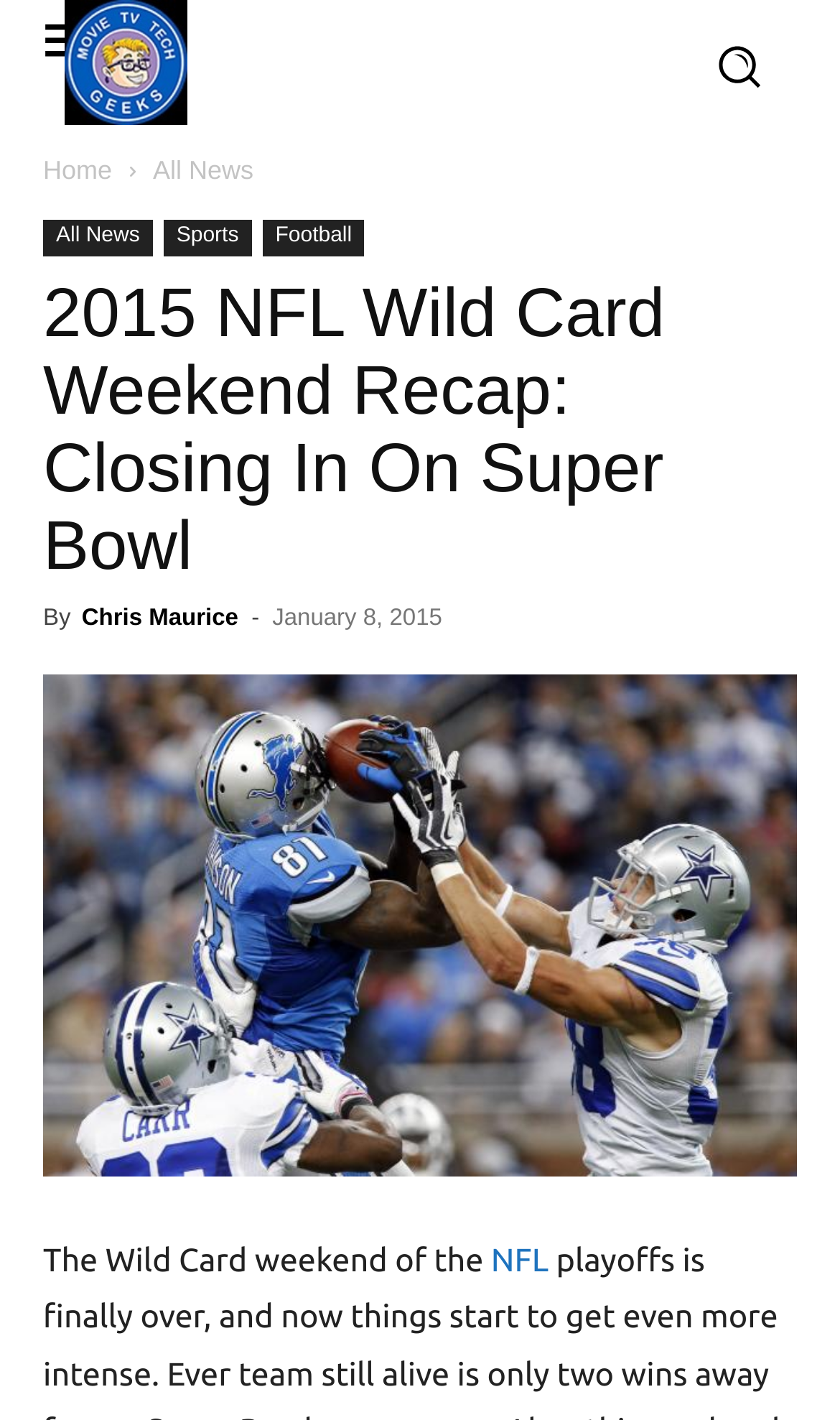What is the category of the news article?
Please provide a comprehensive answer based on the information in the image.

The category of the news article can be determined by looking at the navigation menu at the top of the webpage, where 'Sports' is listed as a subcategory under 'All News'.